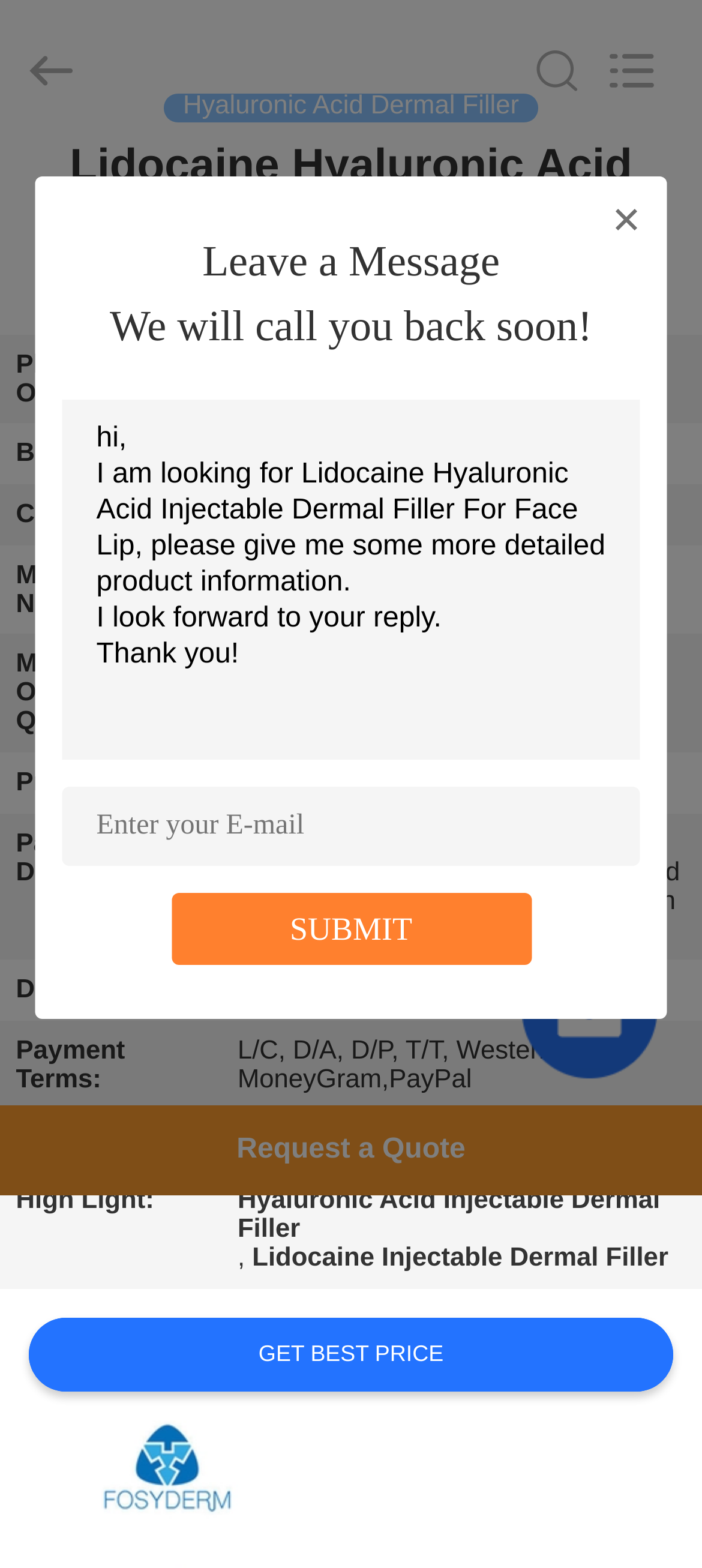Specify the bounding box coordinates of the area to click in order to execute this command: 'Leave a message'. The coordinates should consist of four float numbers ranging from 0 to 1, and should be formatted as [left, top, right, bottom].

[0.288, 0.153, 0.712, 0.183]